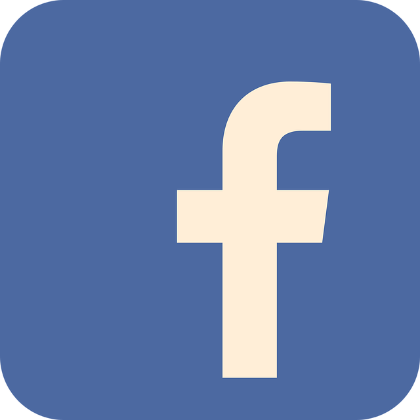What is Facebook's role in social networking?
Please answer the question with a detailed and comprehensive explanation.

The caption describes Facebook as a pioneer in social networking, highlighting its ability to engage users by offering diverse channels for communication and interaction, particularly through groups.